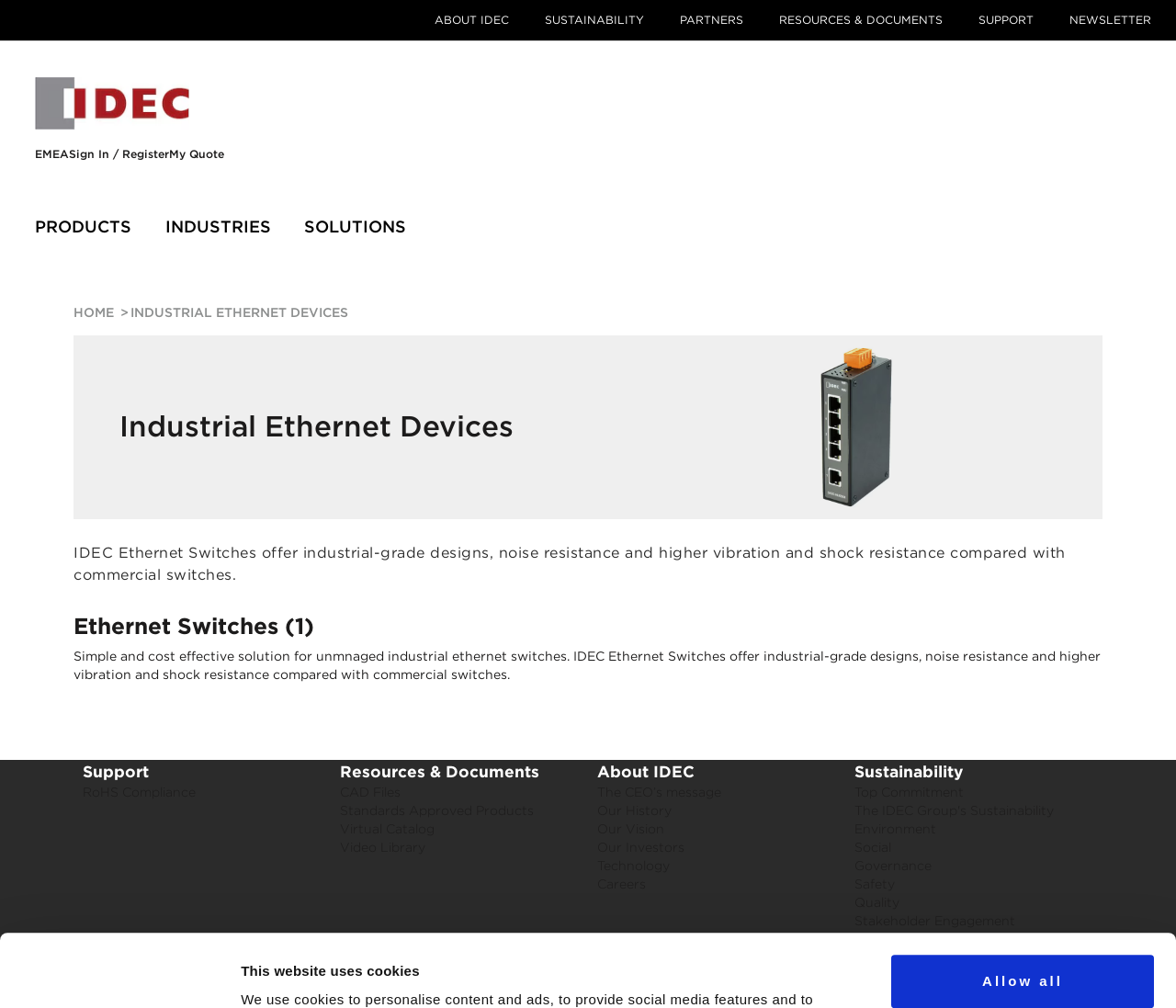Locate the bounding box coordinates of the area that needs to be clicked to fulfill the following instruction: "go to ABOUT IDEC". The coordinates should be in the format of four float numbers between 0 and 1, namely [left, top, right, bottom].

[0.369, 0.013, 0.432, 0.027]